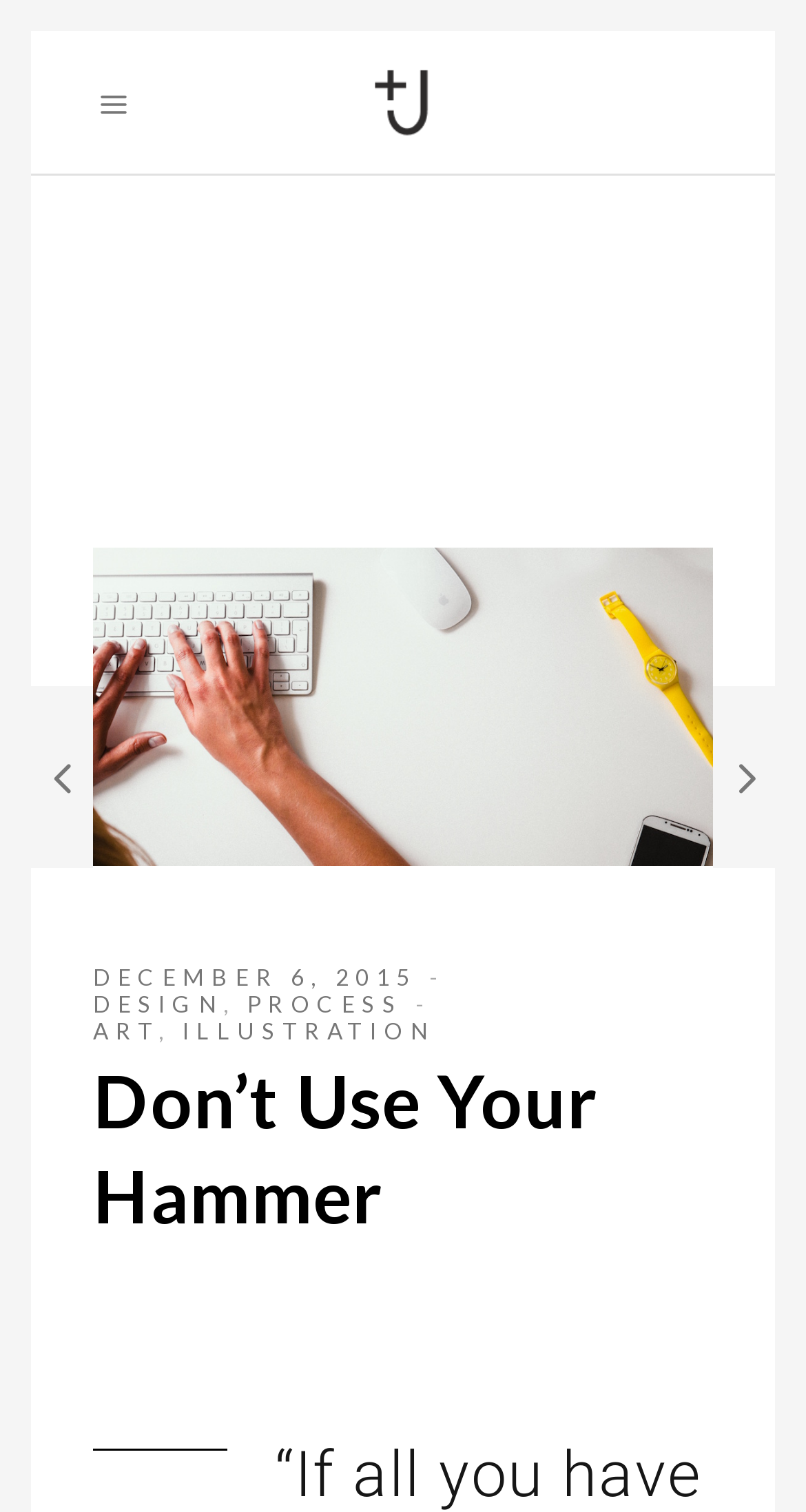Answer the question with a brief word or phrase:
What is the main topic of the webpage?

Don’t Use Your Hammer